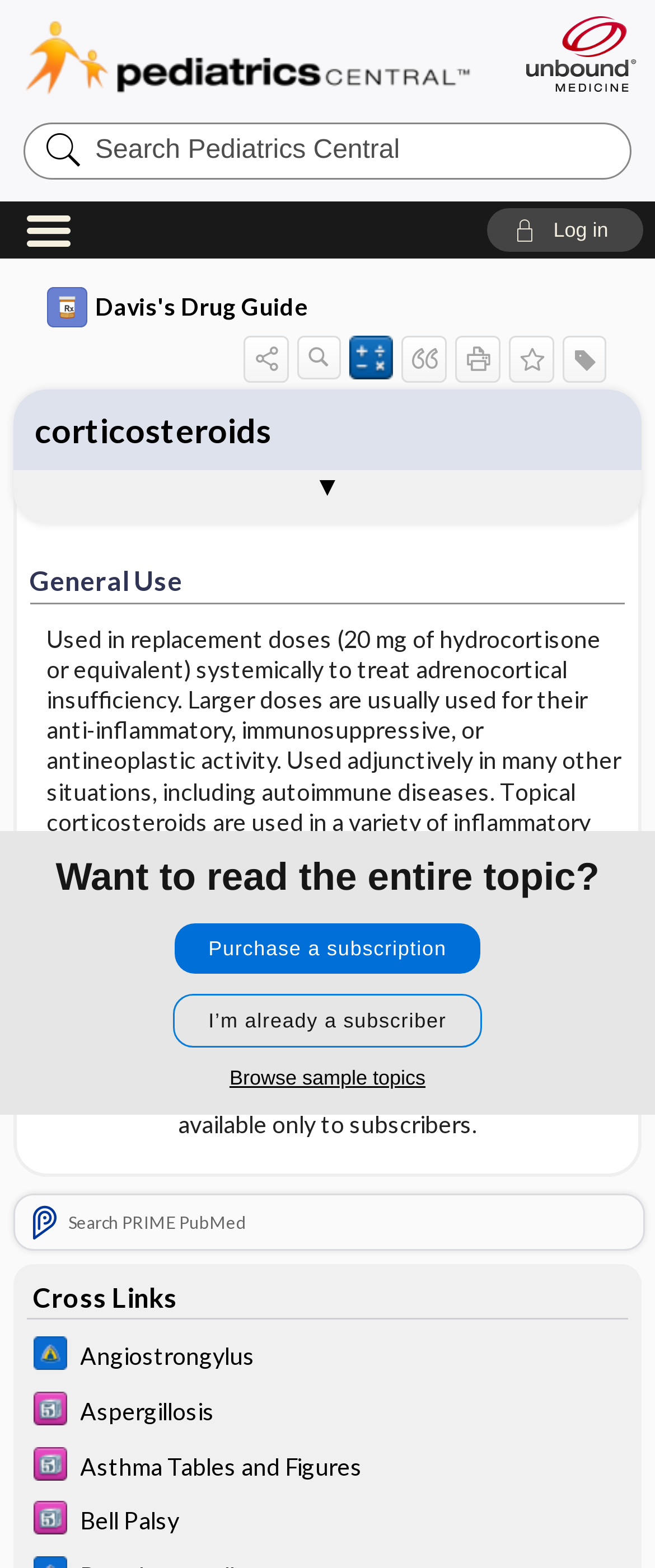Craft a detailed narrative of the webpage's structure and content.

This webpage is about Davis's Drug Guide, a medical resource that provides information on various drugs. At the top, there is a navigation menu with a login button on the right side. Below the navigation menu, there is a search bar with a search icon and a link to "Pediatrics Central" on the left side. 

The main content of the webpage is divided into sections. The first section has a heading "Corticosteroids" and a brief description of its general use. Below this section, there are several buttons for sharing options, searching content, calculators, and printing. 

The next section has a heading "General Use" and a detailed description of corticosteroids, including their uses in replacement doses, anti-inflammatory, immunosuppressive, or antineoplastic activity, and in autoimmune diseases. 

Further down, there are links to related resources, including "PRIME PubMed" and "Johns Hopkins ABX Guide", along with other medical resources. Each of these links has an accompanying image. 

On the right side of the webpage, there is a navigation menu with links to different sections of the drug guide, including "General Use", "General Action and Information", "Contraindications", "Precautions", "Interactions", "Assessment", "Implementation", "Patient / Family Teaching", and "Evaluation / Desired Outcomes". 

At the bottom of the webpage, there is a message asking users if they want to read the entire topic, with options to purchase a subscription or browse sample topics.